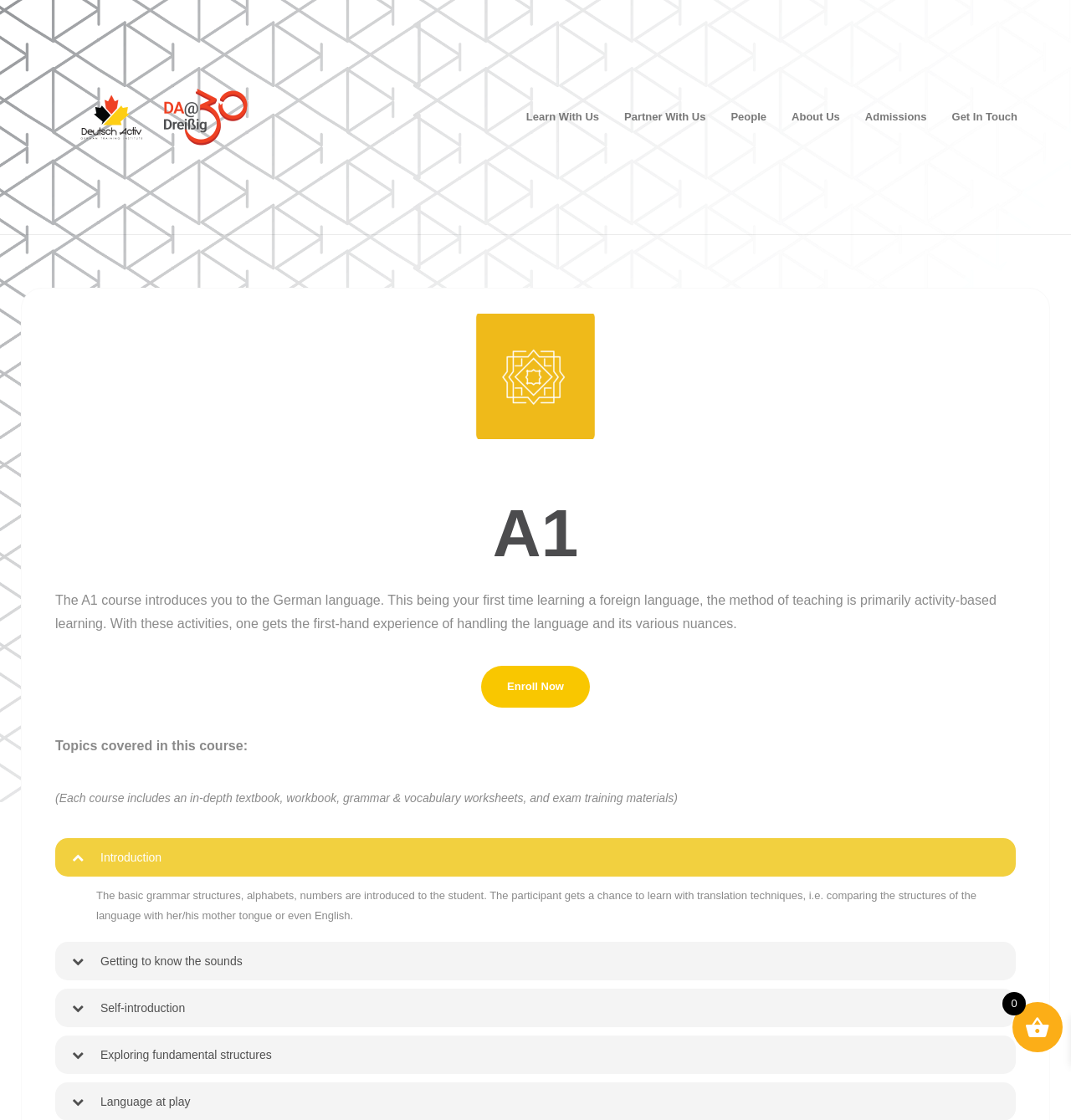Identify the bounding box coordinates for the region to click in order to carry out this instruction: "Click on the 'Getting to know the sounds' tab". Provide the coordinates using four float numbers between 0 and 1, formatted as [left, top, right, bottom].

[0.052, 0.841, 0.948, 0.875]